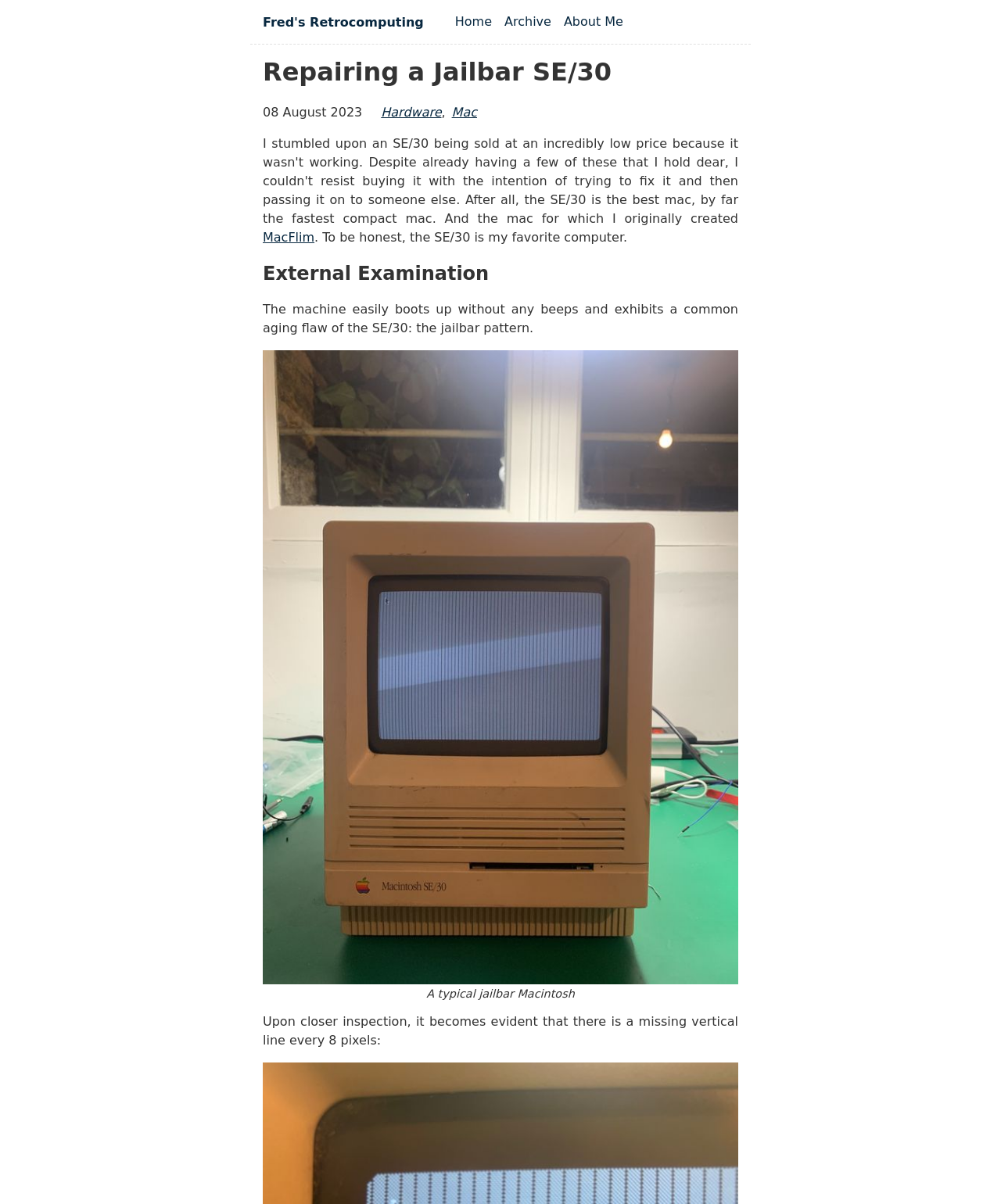Pinpoint the bounding box coordinates of the clickable element to carry out the following instruction: "read about the author."

[0.563, 0.012, 0.623, 0.024]